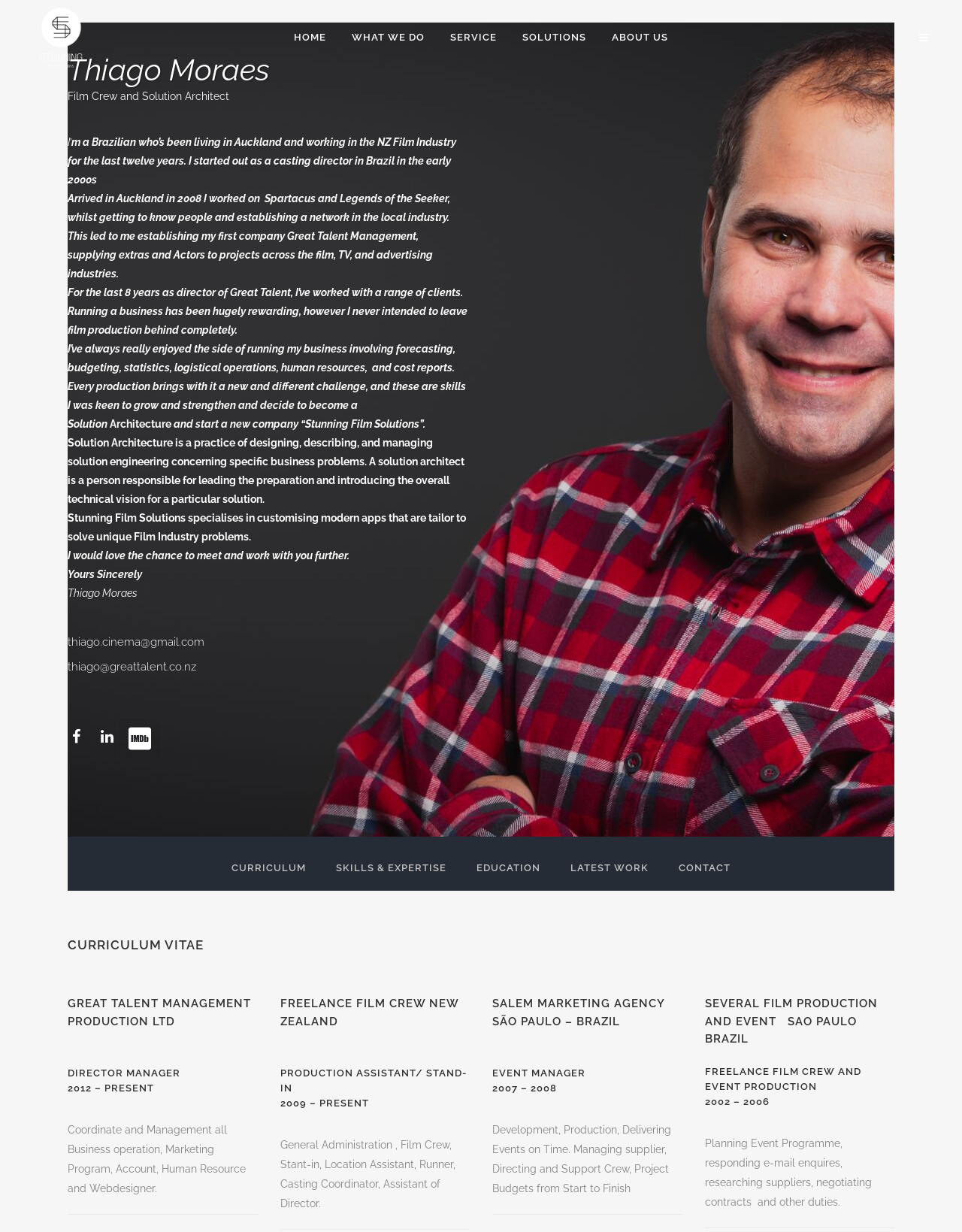For the element described, predict the bounding box coordinates as (top-left x, top-left y, bottom-right x, bottom-right y). All values should be between 0 and 1. Element description: Contact

[0.69, 0.679, 0.775, 0.723]